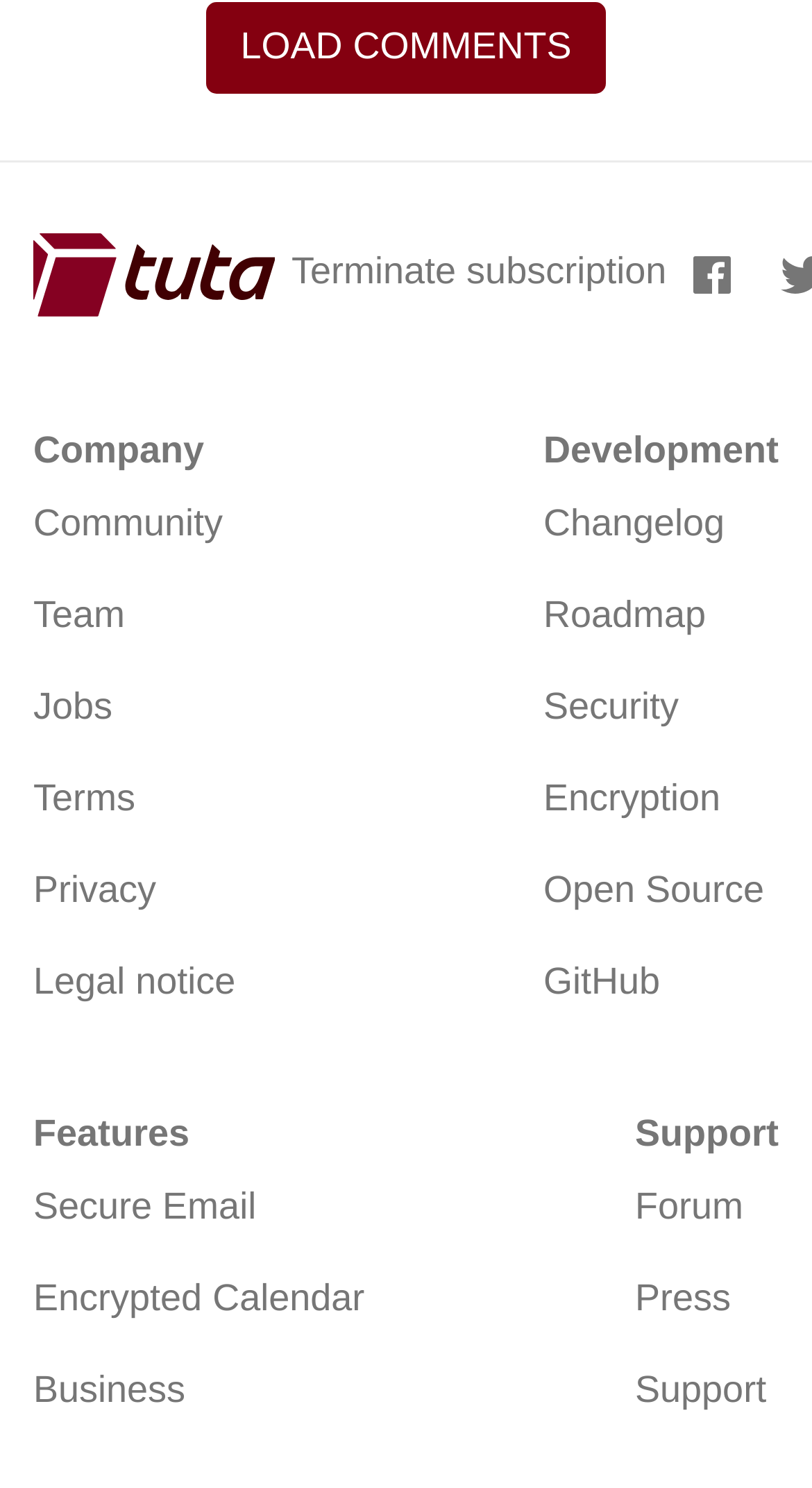Provide a one-word or brief phrase answer to the question:
What is the purpose of the 'Terminate subscription' link?

To terminate subscription